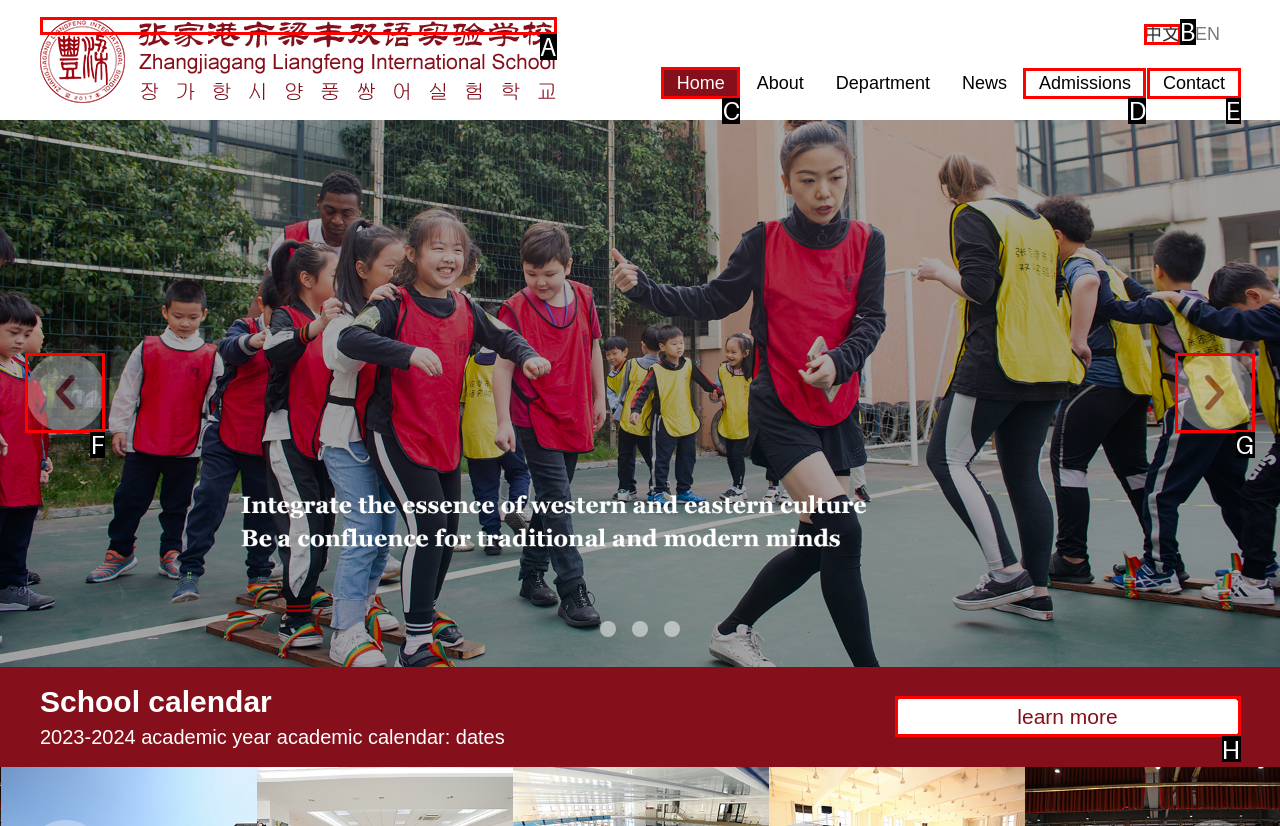Identify the correct option to click in order to accomplish the task: Go to Home page Provide your answer with the letter of the selected choice.

C